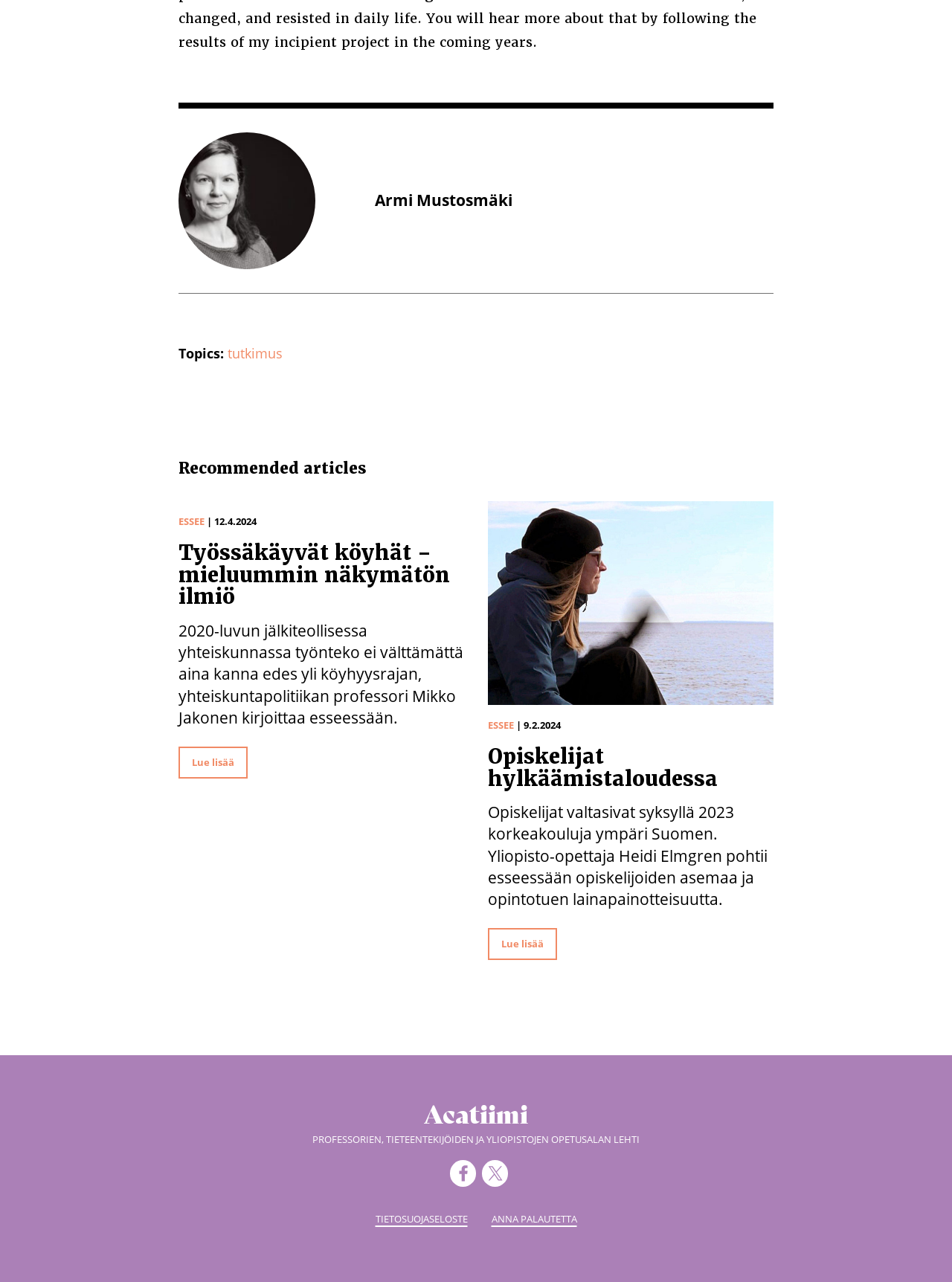Find the bounding box coordinates for the element that must be clicked to complete the instruction: "Read more about 'Opiskelijat hylkäämistaloudessa'". The coordinates should be four float numbers between 0 and 1, indicated as [left, top, right, bottom].

[0.512, 0.582, 0.812, 0.616]